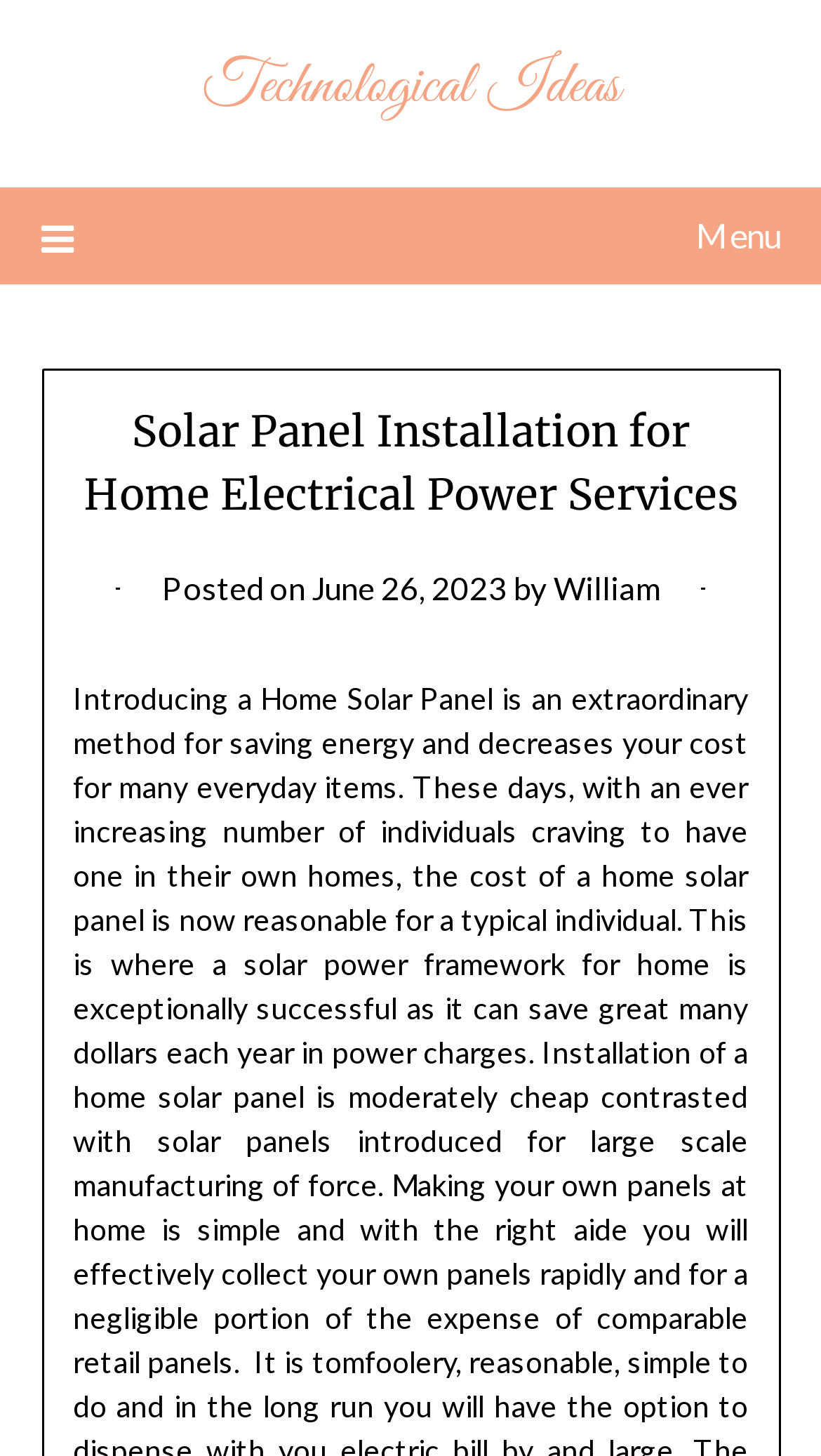Determine the bounding box of the UI element mentioned here: "Menu". The coordinates must be in the format [left, top, right, bottom] with values ranging from 0 to 1.

[0.05, 0.128, 0.95, 0.195]